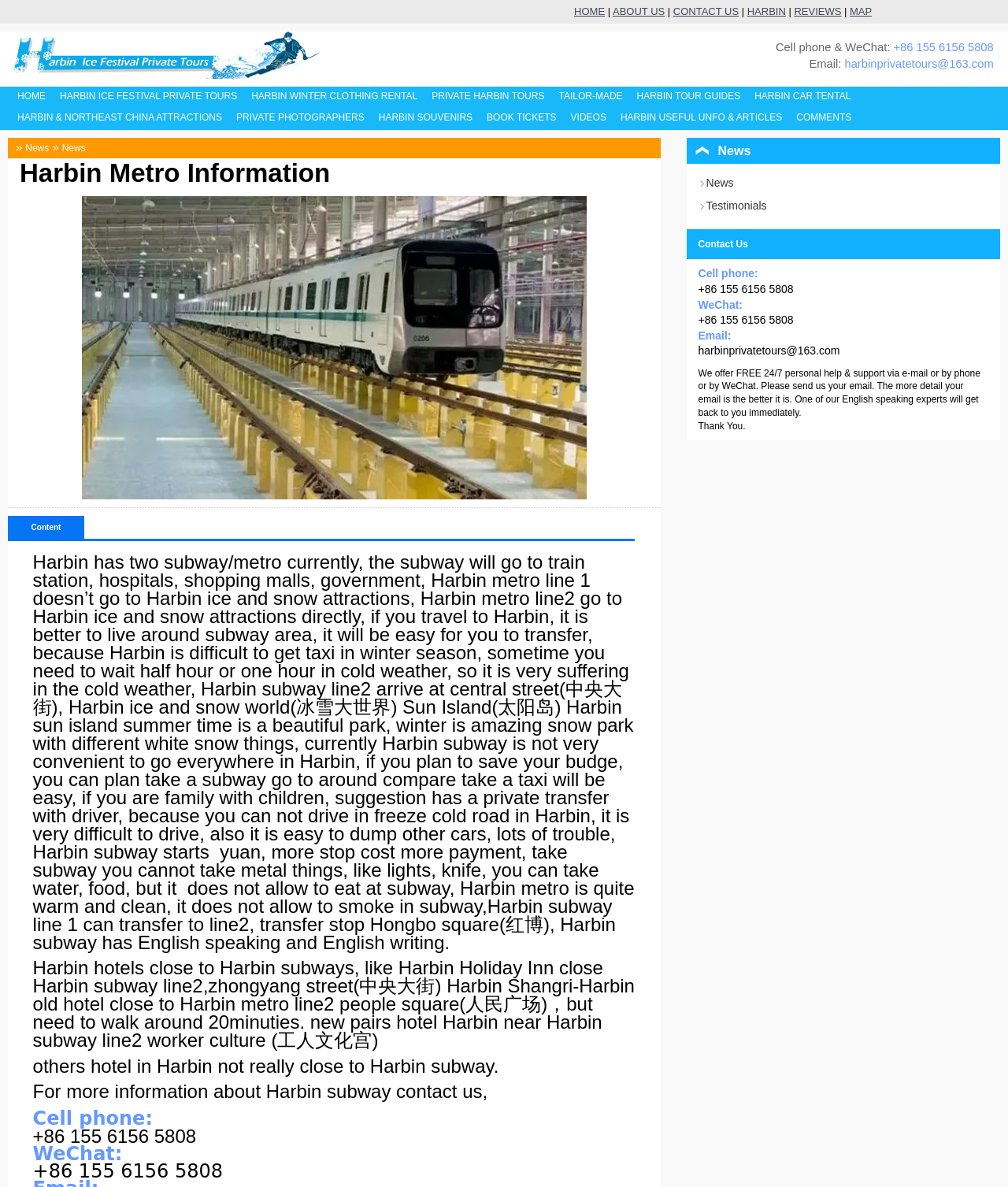Please identify the coordinates of the bounding box for the clickable region that will accomplish this instruction: "Explore 'PRIVATE PHOTOGRAPHERS'".

[0.225, 0.091, 0.366, 0.109]